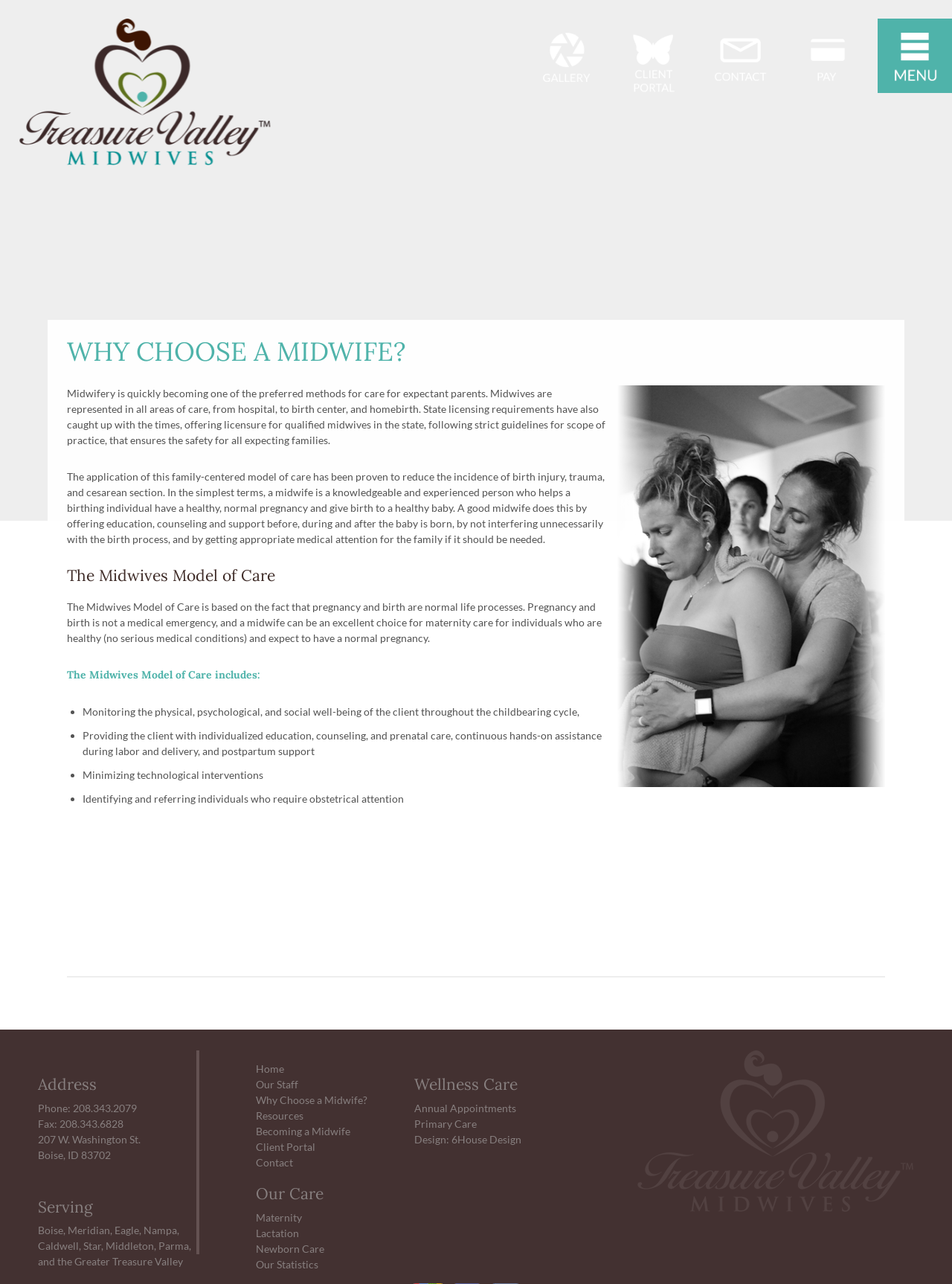Locate the bounding box coordinates of the UI element described by: "Primary Care". Provide the coordinates as four float numbers between 0 and 1, formatted as [left, top, right, bottom].

[0.435, 0.858, 0.542, 0.88]